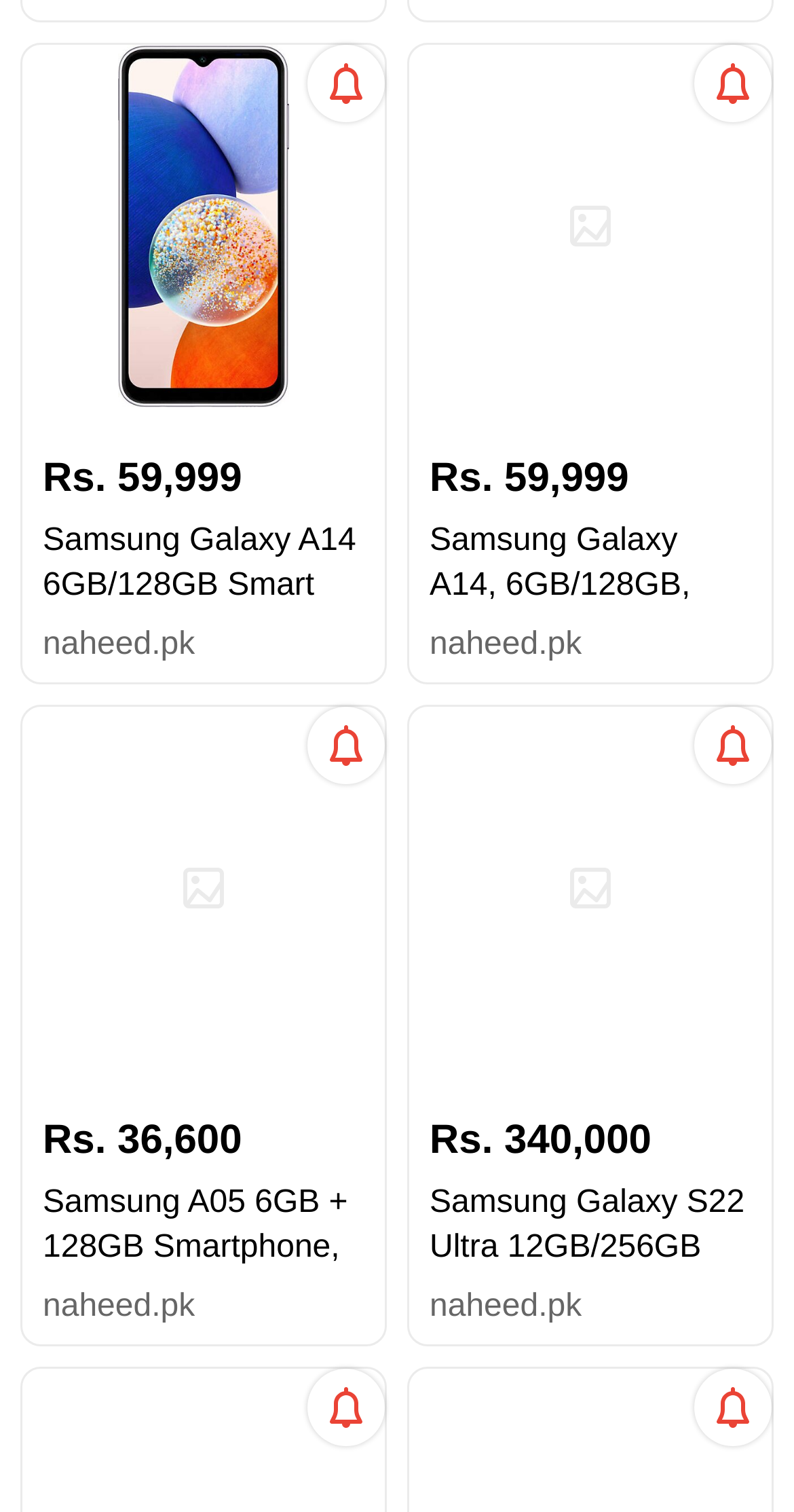Specify the bounding box coordinates of the area to click in order to follow the given instruction: "View Samsung Galaxy A14 6GB/128GB Smart Phone details."

[0.026, 0.028, 0.487, 0.453]